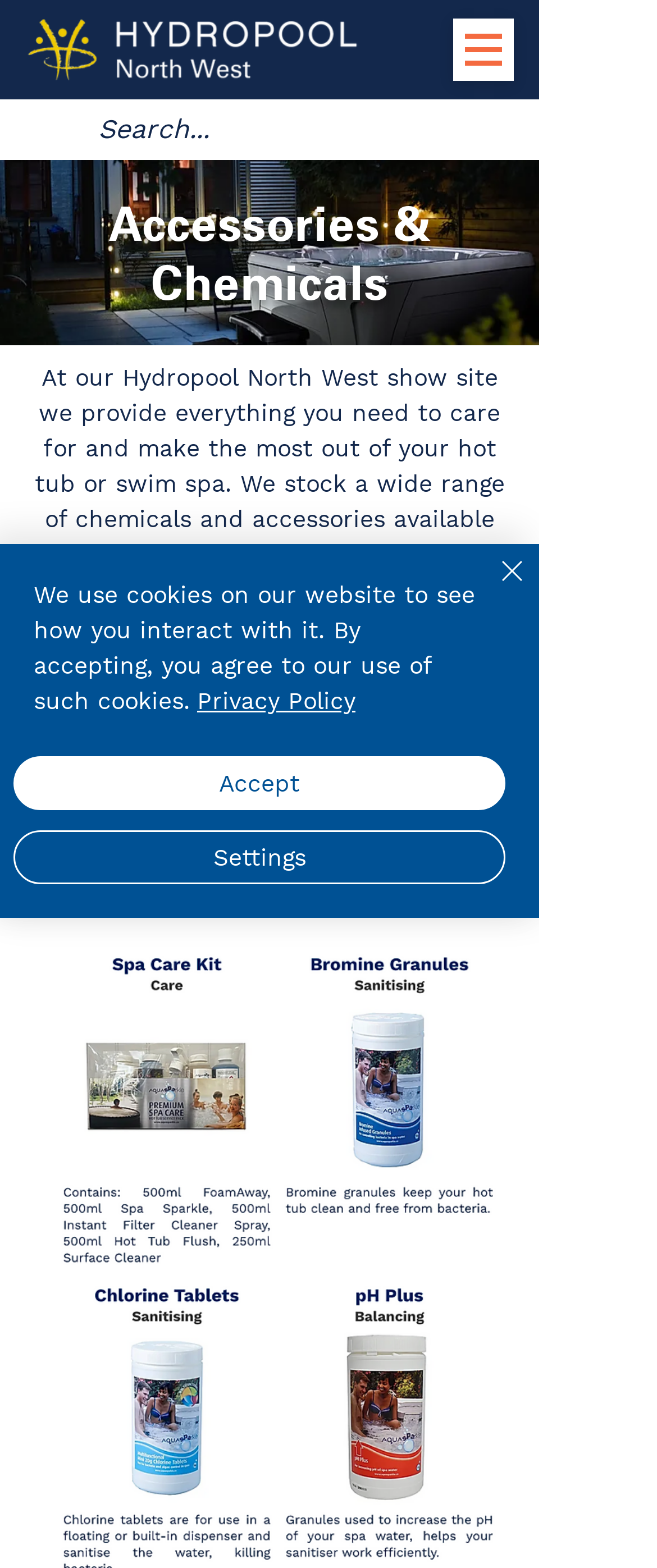Generate a detailed explanation of the webpage's features and information.

The webpage is about Hydropool North West, a show site that offers various products and services for hot tubs and swim spas. At the top left corner, there is a logo image of Hydropool North West. Next to it, there is a navigation menu button. Below the logo, there is a search bar with a magnifying glass icon, where users can input keywords to search for products.

On the left side of the page, there is a large image of a hot tub installation at night. Above the image, there is a heading that reads "Accessories & Chemicals". Below the image, there is a paragraph of text that describes the products and services offered at the show site, including chemicals and accessories for hot tubs and swim spas.

To the right of the image, there is a section with contact information, including a phone number and a link to the "Contact Us" page. Below this section, there are three links: "Phone", "Email", and "Chat", each with a corresponding icon.

At the bottom of the page, there is a cookie policy alert that informs users about the use of cookies on the website. The alert includes a link to the "Privacy Policy" page and buttons to "Accept" or "Settings" to manage cookie preferences. There is also a "Close" button to dismiss the alert.

Overall, the webpage is well-organized and easy to navigate, with clear headings and concise text that describes the products and services offered by Hydropool North West.